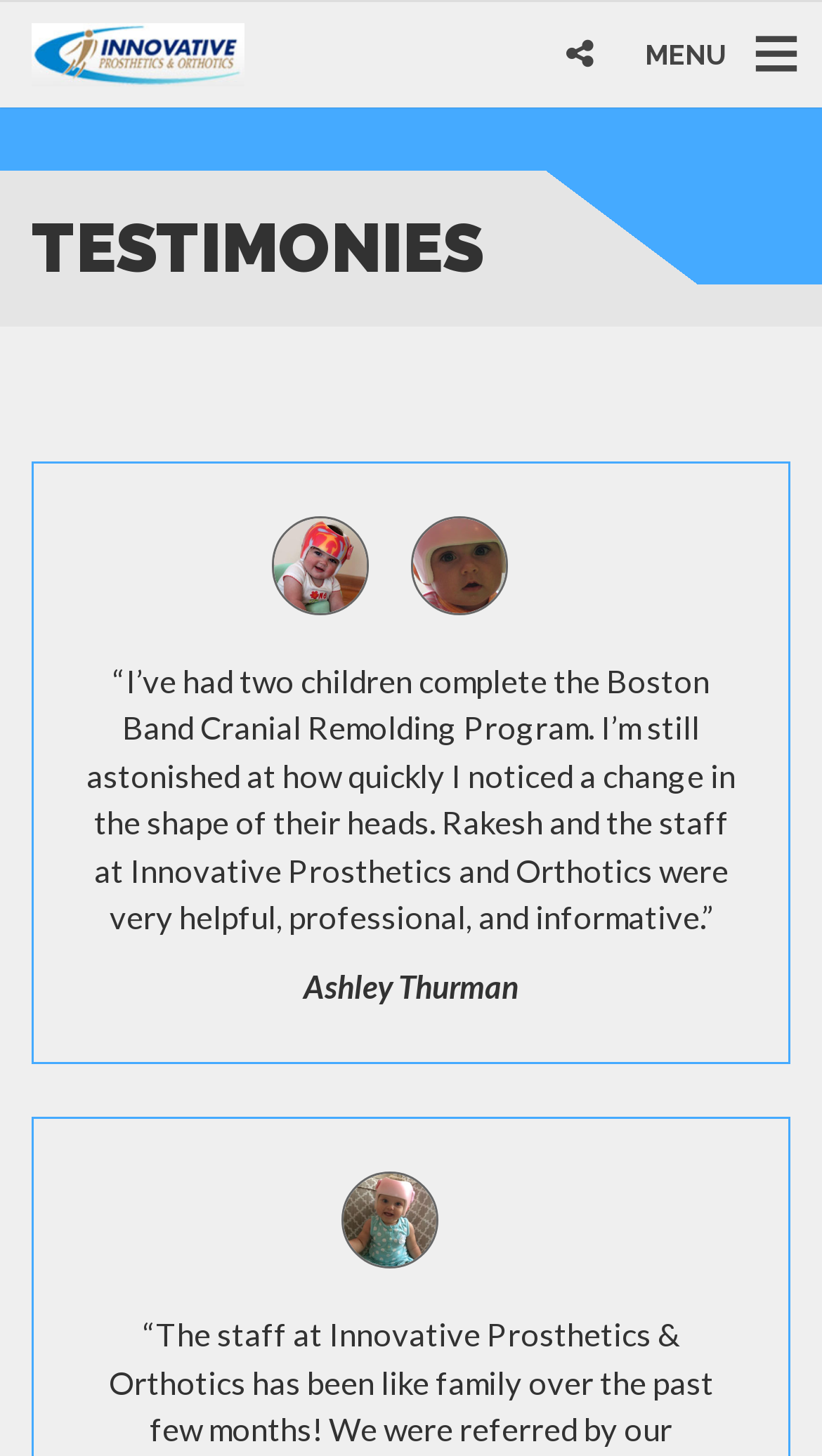What is the position of the MENU element?
Please provide a detailed and thorough answer to the question.

By looking at the bounding box coordinates of the MENU element, I found that its y1 and y2 values are relatively small, which suggests that it is located at the top of the page. Additionally, its x1 and x2 values are relatively large, which suggests that it is located on the right side of the page.